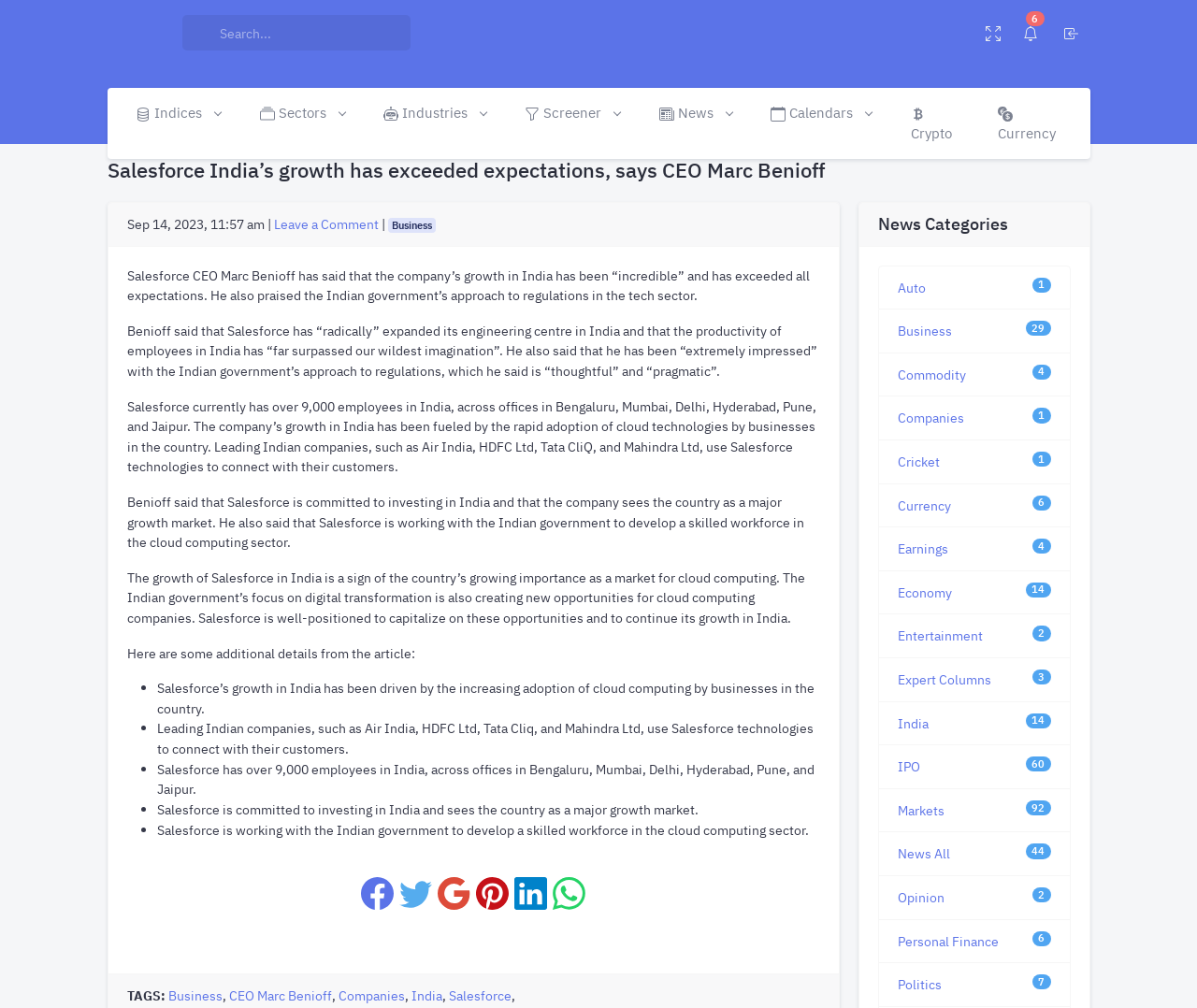Give a concise answer of one word or phrase to the question: 
What is the topic of the article?

Salesforce's growth in India